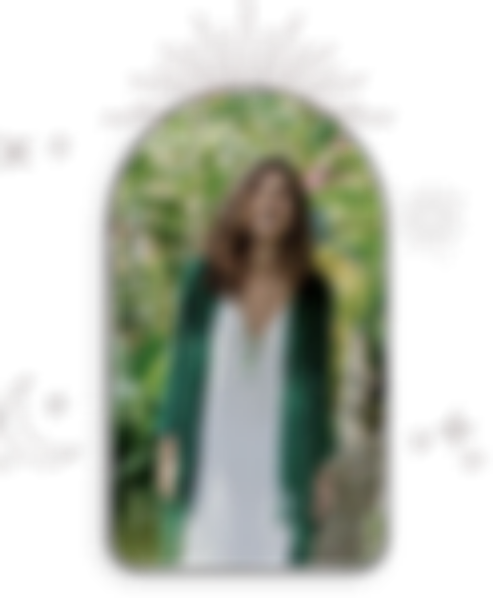Describe all elements and aspects of the image.

The image features a woman standing in a lush, vibrant natural setting, exuding a sense of peace and joy. She wears a flowing white dress, accentuated by a soft green cardigan, which blends harmoniously with the surrounding greenery. Her hair is loose and wavy, framing her face and contributing to the serene atmosphere. The background showcases a variety of plants, which adds to the freshness of the scene.

Above her, there's a decorative motif radiating outward, suggesting a sense of light and energy. This artistic touch enhances the image's overall aesthetic, bringing a mystical quality to her presence. The composition captures a moment of authentic connection with nature, reflecting themes of healing and personal expression, reminiscent of the work of Zori Tomova, an intuitive coach and facilitator dedicated to fostering deeper connections through her practices in Guatemala.